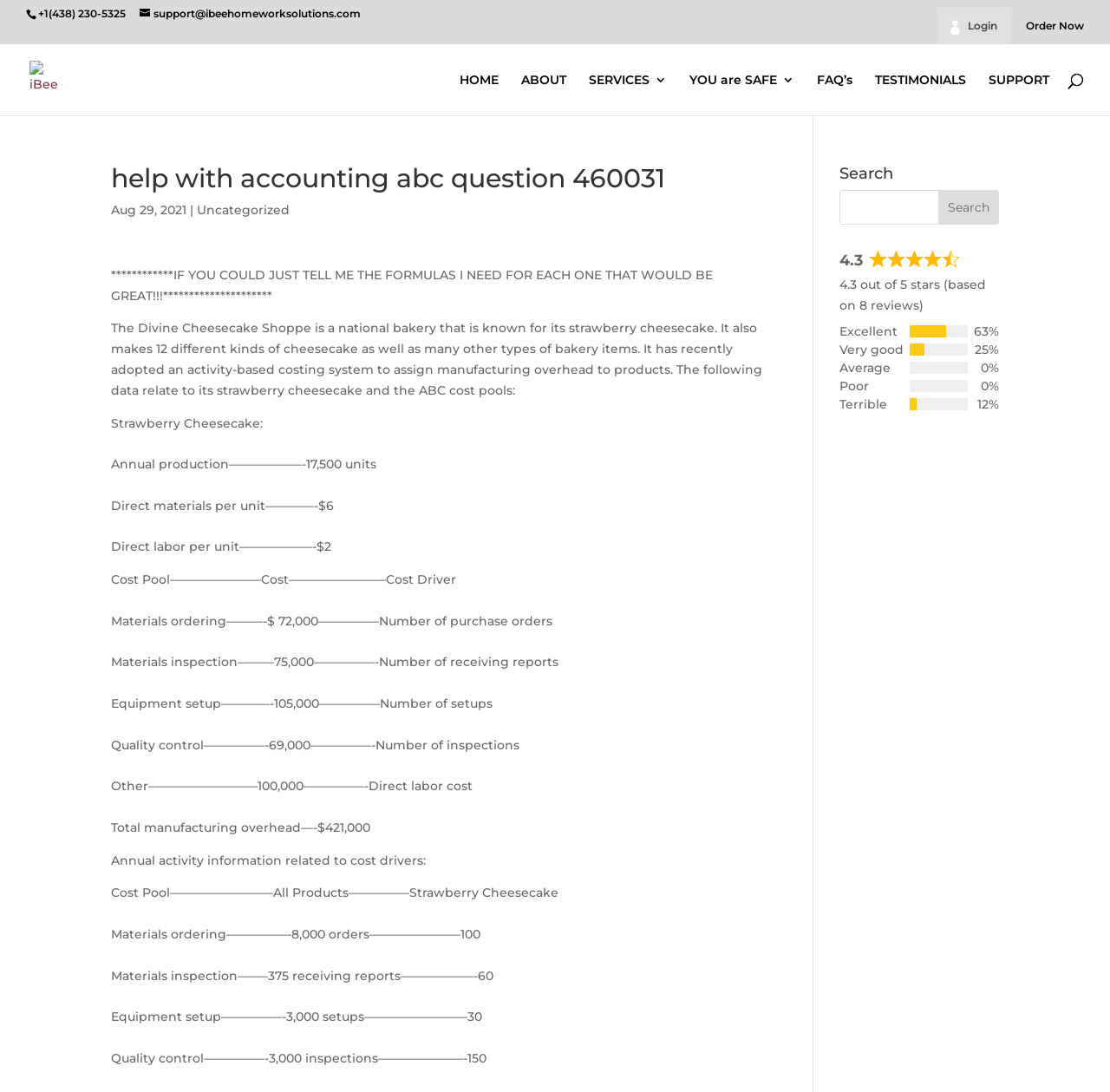What is the rating of iBee Homework Solutions out of 5 stars?
Please provide a comprehensive answer based on the details in the screenshot.

The rating of iBee Homework Solutions can be found at the bottom of the webpage, where it is displayed as 4.3 out of 5 stars, based on 8 reviews.